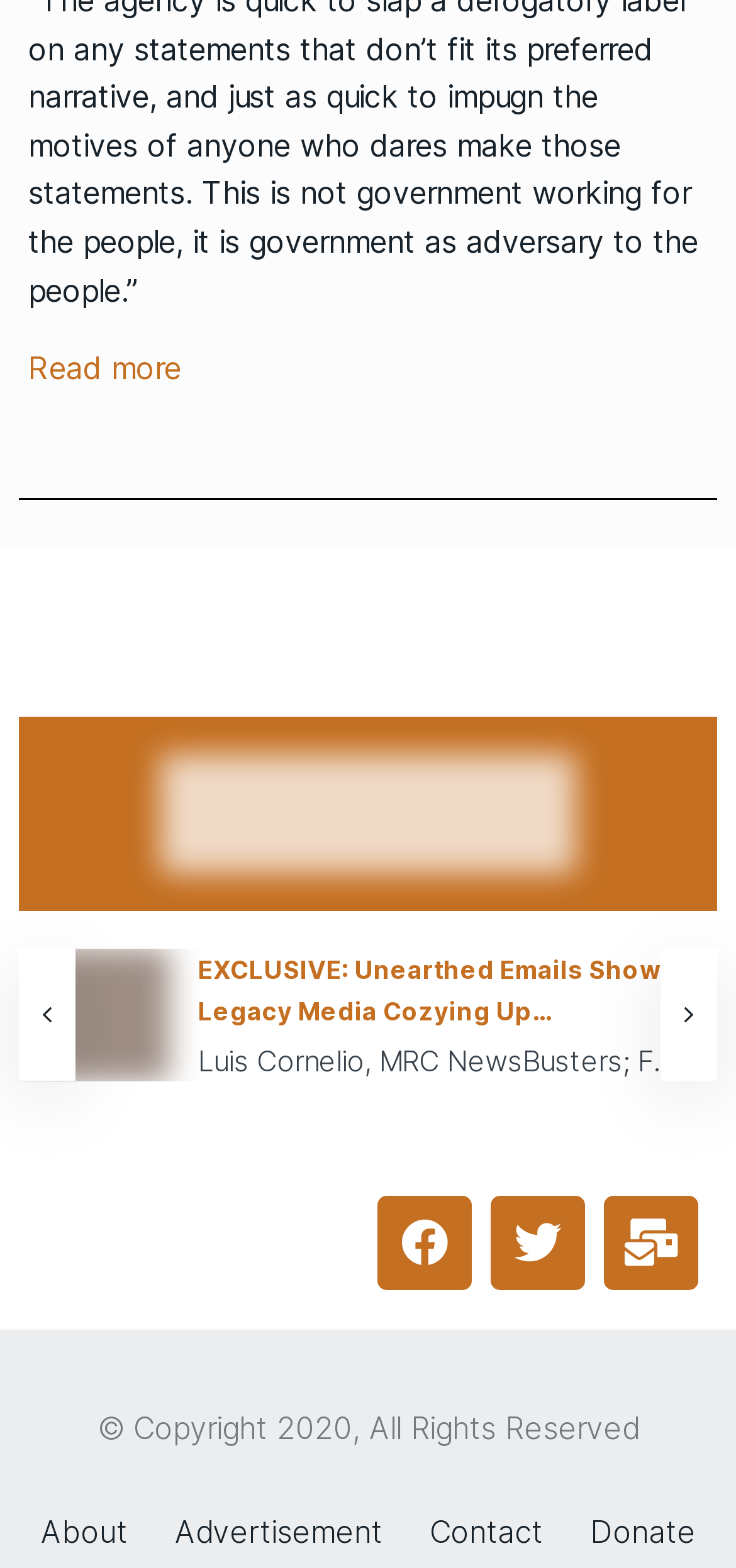Show the bounding box coordinates for the HTML element described as: "Read more".

[0.038, 0.223, 0.246, 0.247]